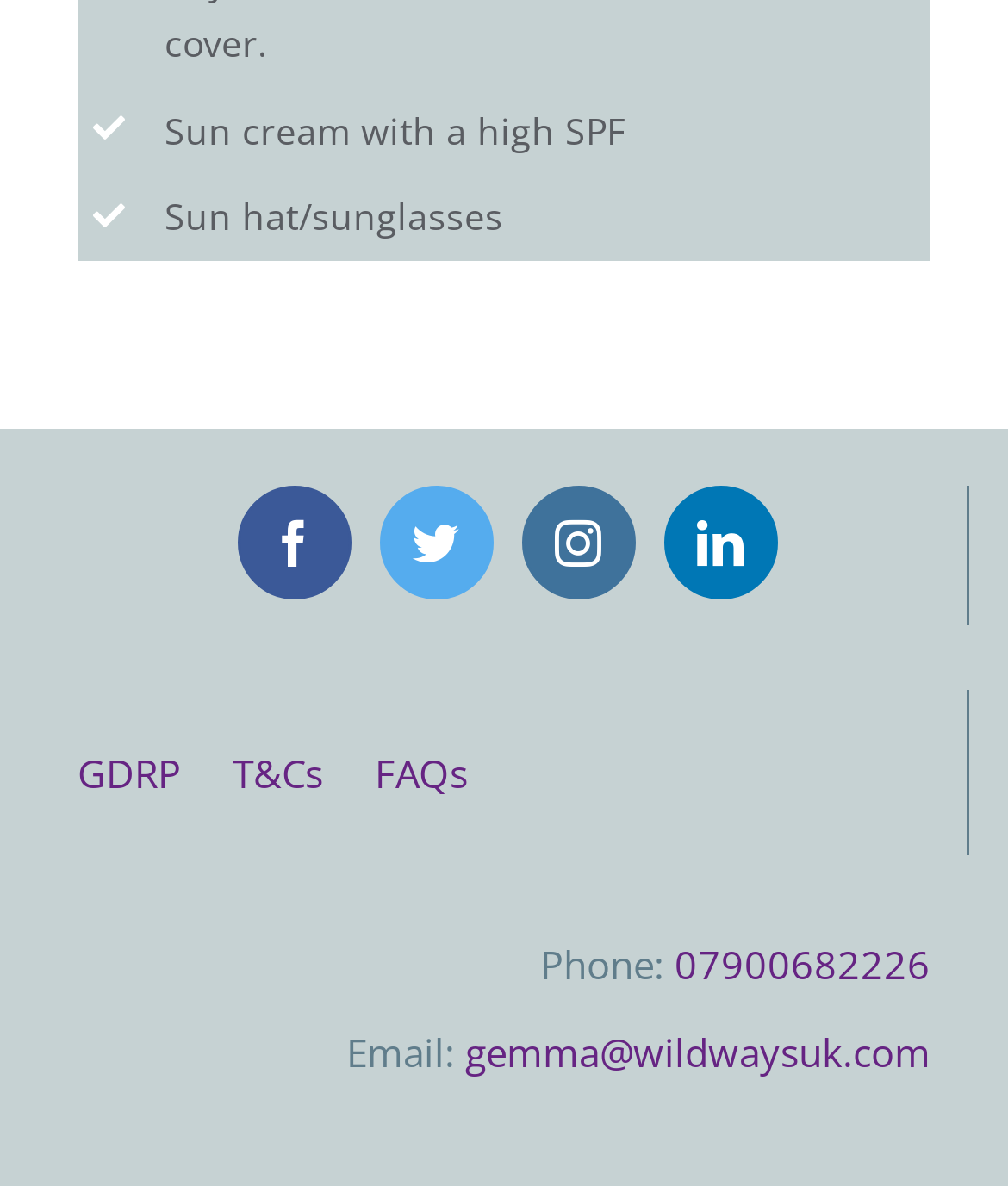Provide a short answer using a single word or phrase for the following question: 
What is the phone number to contact?

07900682226